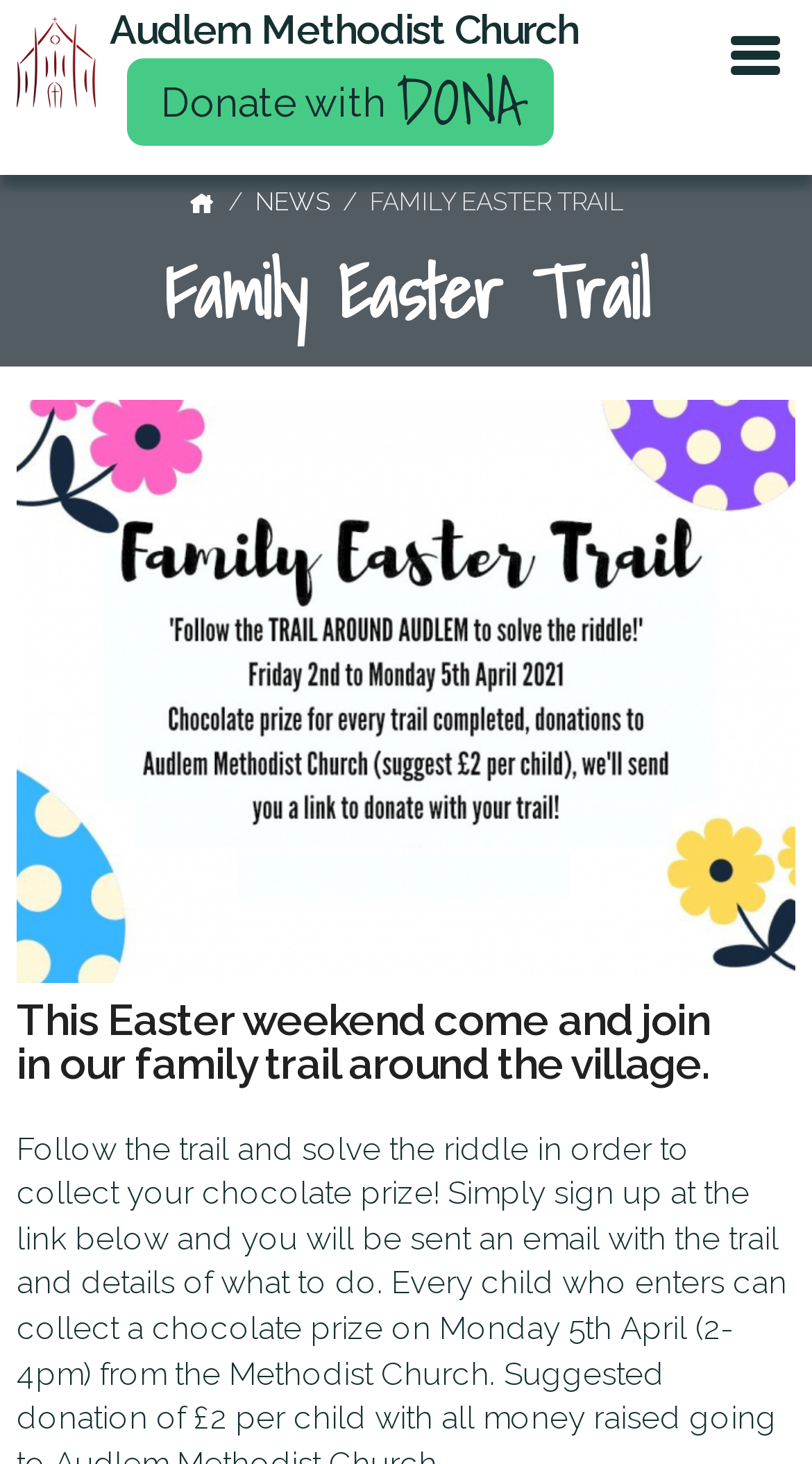Explain the webpage in detail.

The webpage is about the Audlem Methodist Church's Family Easter Trail event. At the top left corner, there is a logo of the church, which is a clickable link. To the right of the logo, there is a main menu navigation bar with a "Menu" label. 

Below the navigation bar, there is a horizontal list of links, including "Home", "NEWS", and "FAMILY EASTER TRAIL", separated by forward slashes. 

The main content of the page is divided into two sections. On the left side, there is a heading that reads "Family Easter Trail". Below this heading, there is a large image or graphic related to the "Easter Trail 2021" event. 

On the right side of the page, there is another heading that summarizes the event, stating "This Easter weekend come and join in our family trail around the village."